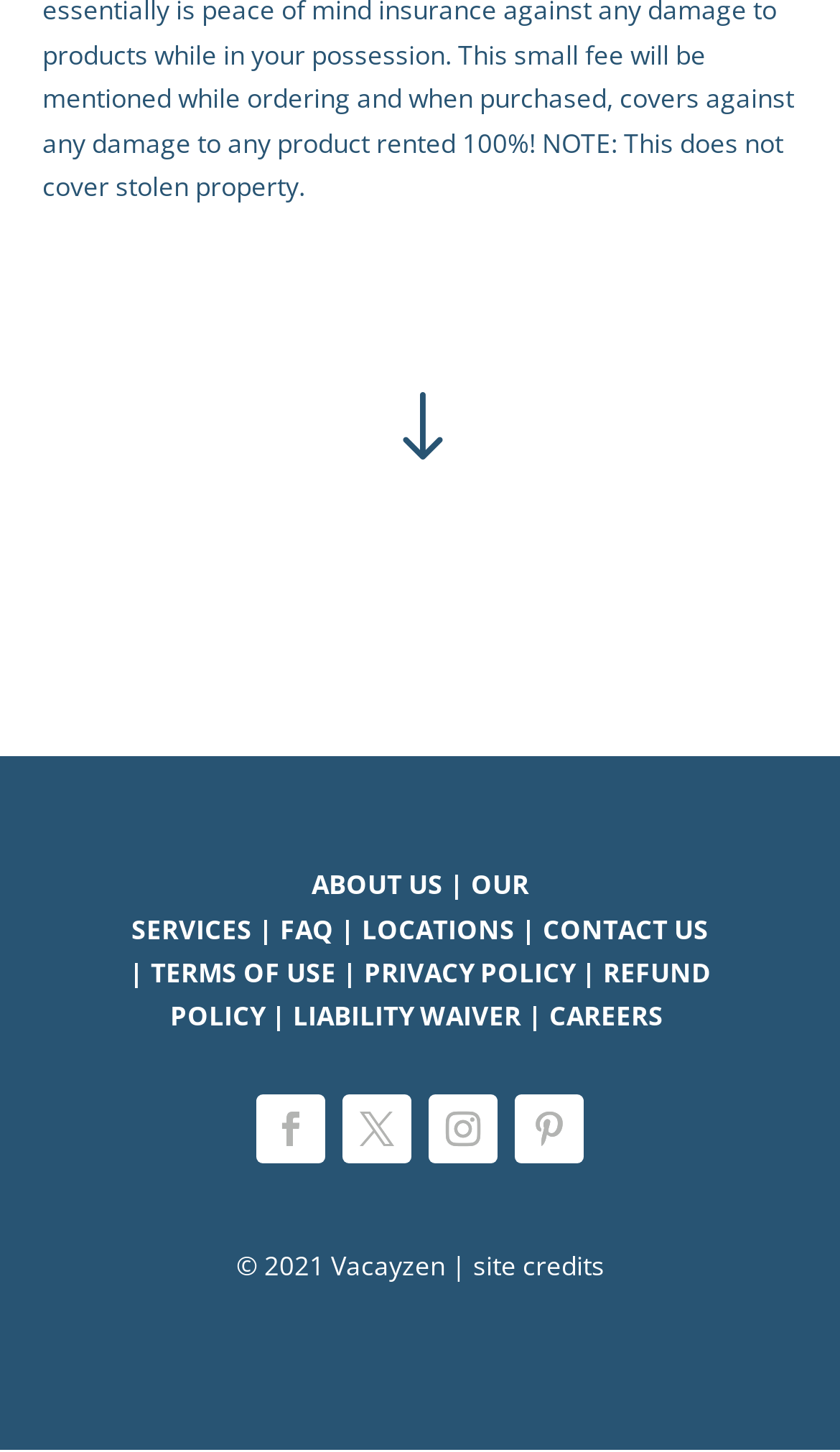Please determine the bounding box coordinates of the area that needs to be clicked to complete this task: 'contact us'. The coordinates must be four float numbers between 0 and 1, formatted as [left, top, right, bottom].

[0.646, 0.627, 0.844, 0.652]